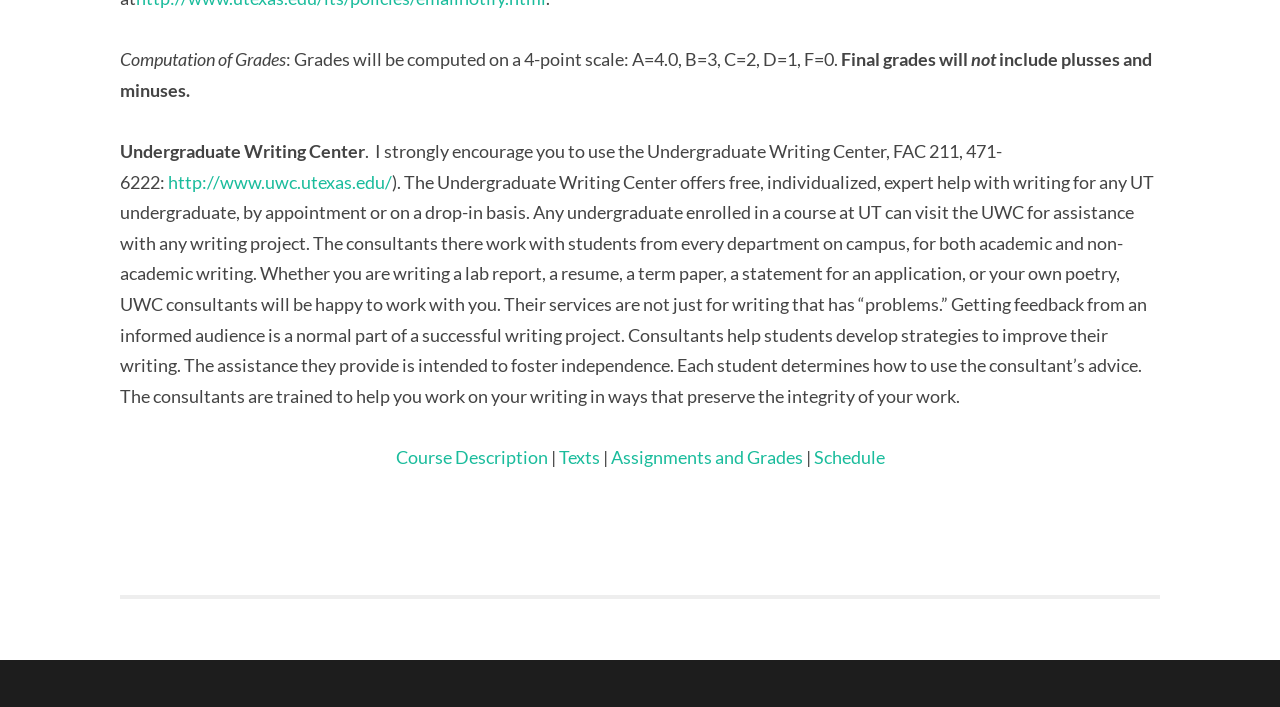What is the role of consultants at the Undergraduate Writing Center?
Please analyze the image and answer the question with as much detail as possible.

The role of consultants at the Undergraduate Writing Center is mentioned in the paragraph that describes the center. It states that the consultants are trained to help students work on their writing in ways that preserve the integrity of their work, and their assistance is intended to foster independence, with each student determining how to use the consultant's advice.